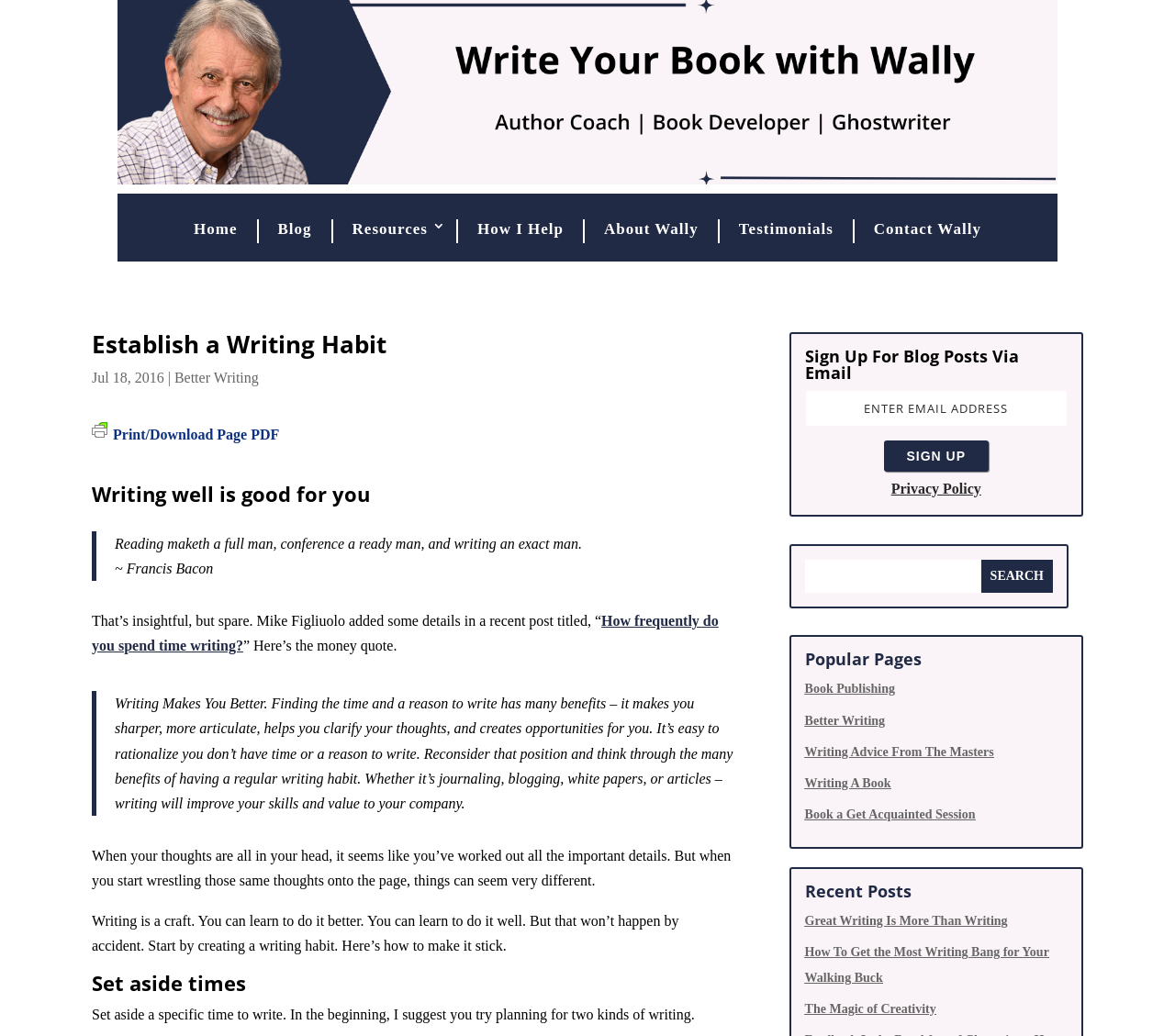Kindly determine the bounding box coordinates of the area that needs to be clicked to fulfill this instruction: "Read the article 'DON’T BELIEVE EVERYTHING YOU THINK'".

None